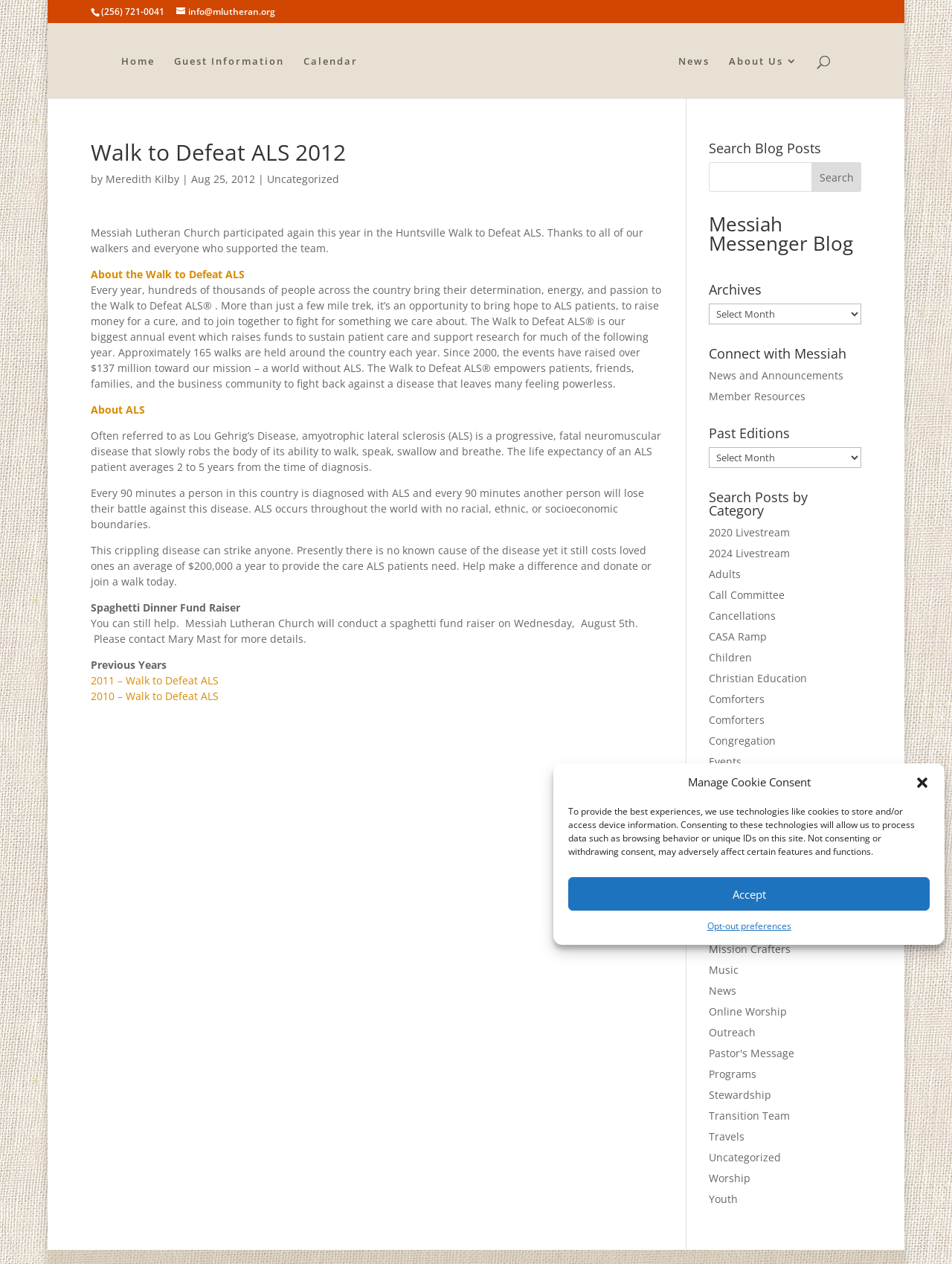Find the bounding box coordinates of the element's region that should be clicked in order to follow the given instruction: "Click the 'OUR SERVICES' link". The coordinates should consist of four float numbers between 0 and 1, i.e., [left, top, right, bottom].

None